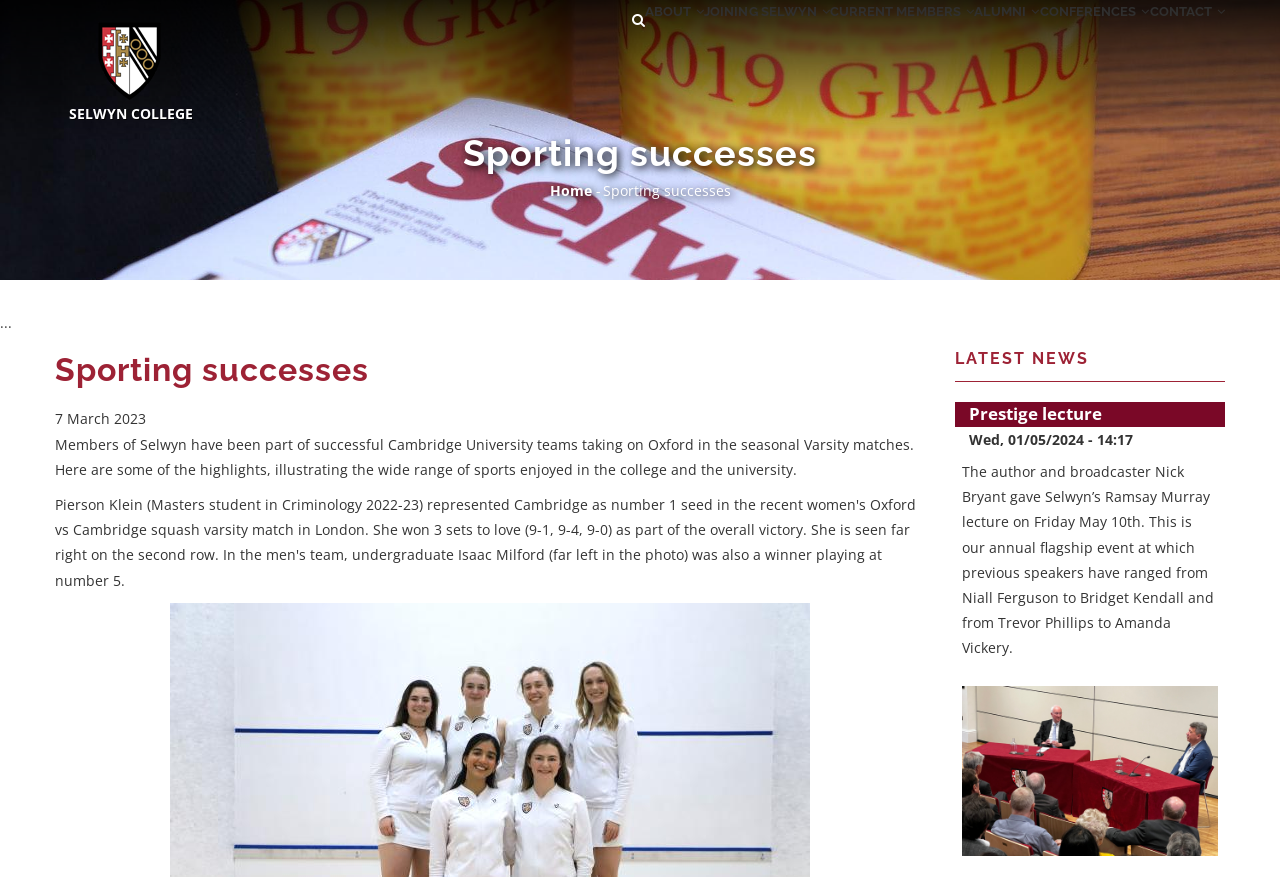Given the element description Joining Selwyn, identify the bounding box coordinates for the UI element on the webpage screenshot. The format should be (top-left x, top-left y, bottom-right x, bottom-right y), with values between 0 and 1.

[0.453, 0.0, 0.573, 0.041]